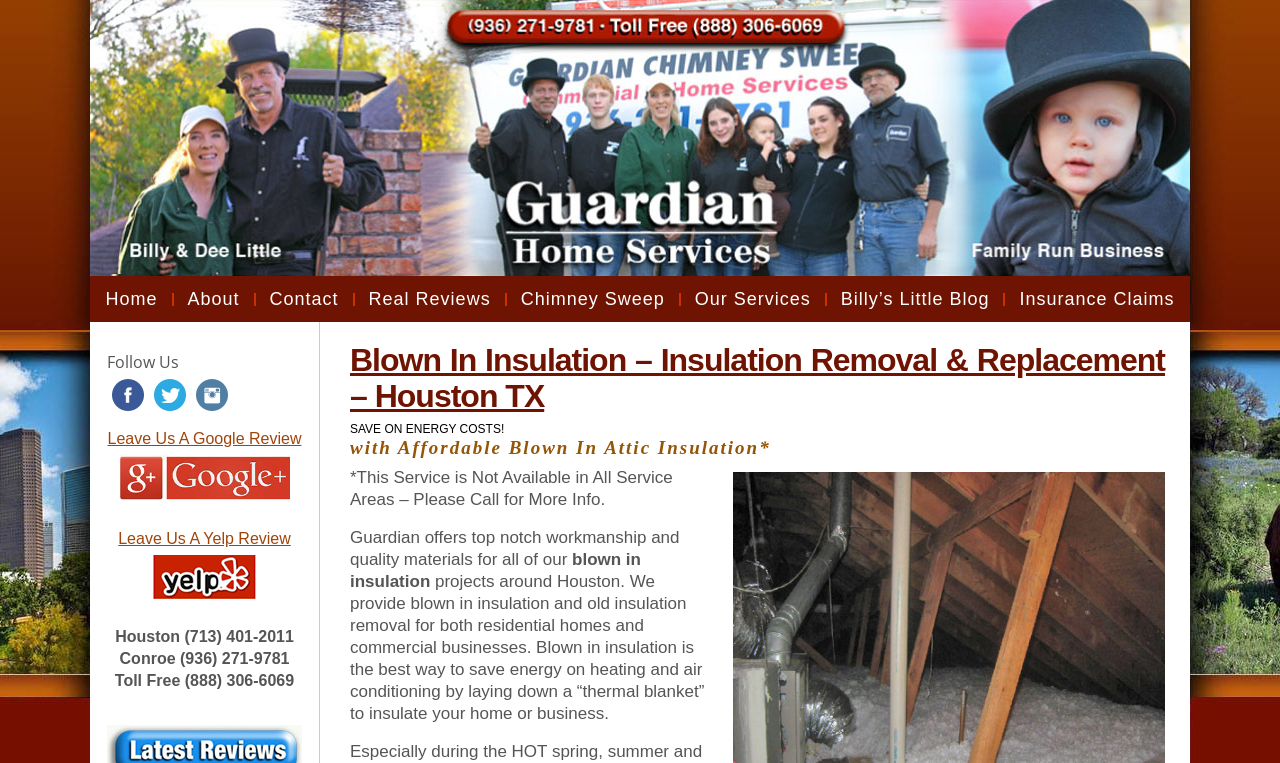Give a short answer using one word or phrase for the question:
What is the company's approach to workmanship and materials?

Top notch workmanship and quality materials